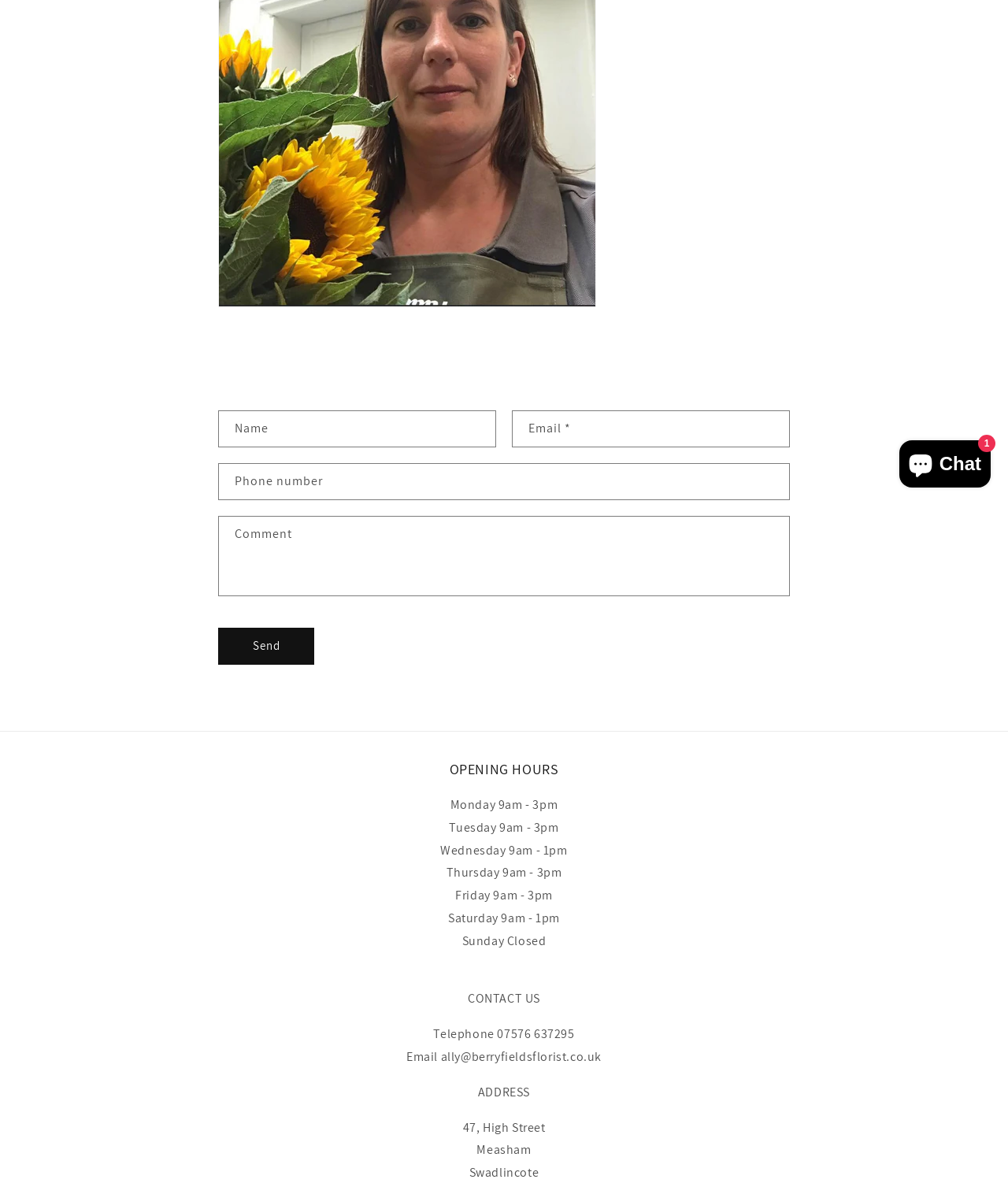For the given element description Chat, determine the bounding box coordinates of the UI element. The coordinates should follow the format (top-left x, top-left y, bottom-right x, bottom-right y) and be within the range of 0 to 1.

[0.892, 0.372, 0.983, 0.412]